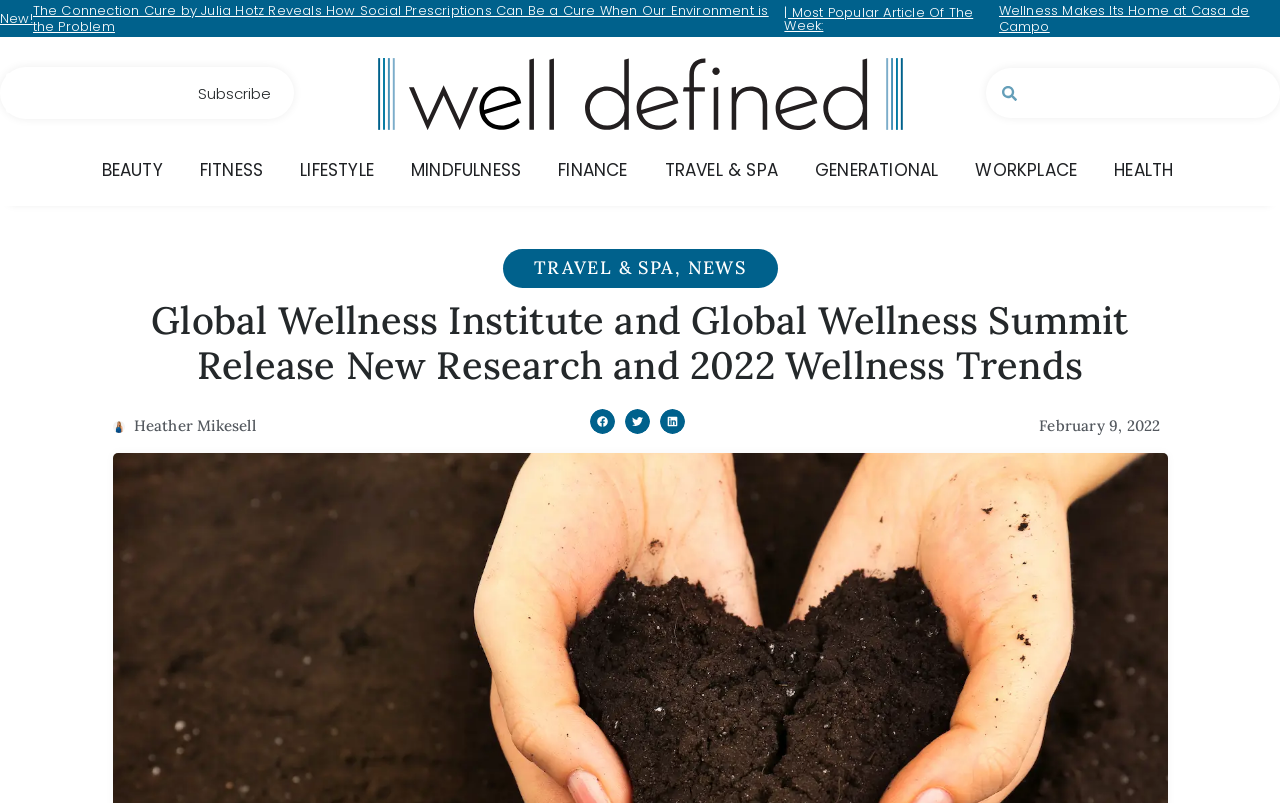What categories are available in the menu?
Provide a detailed answer to the question using information from the image.

I found the menu by looking at the navigation element with the text 'Menu' which is located at the top of the webpage. The menu has several categories including BEAUTY, FITNESS, LIFESTYLE, MINDFULNESS, FINANCE, TRAVEL & SPA, GENERATIONAL, WORKPLACE, and HEALTH.